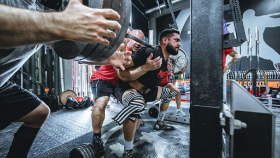Please give a succinct answer to the question in one word or phrase:
What is the purpose of the training equipment in the backdrop?

To cater to fighters